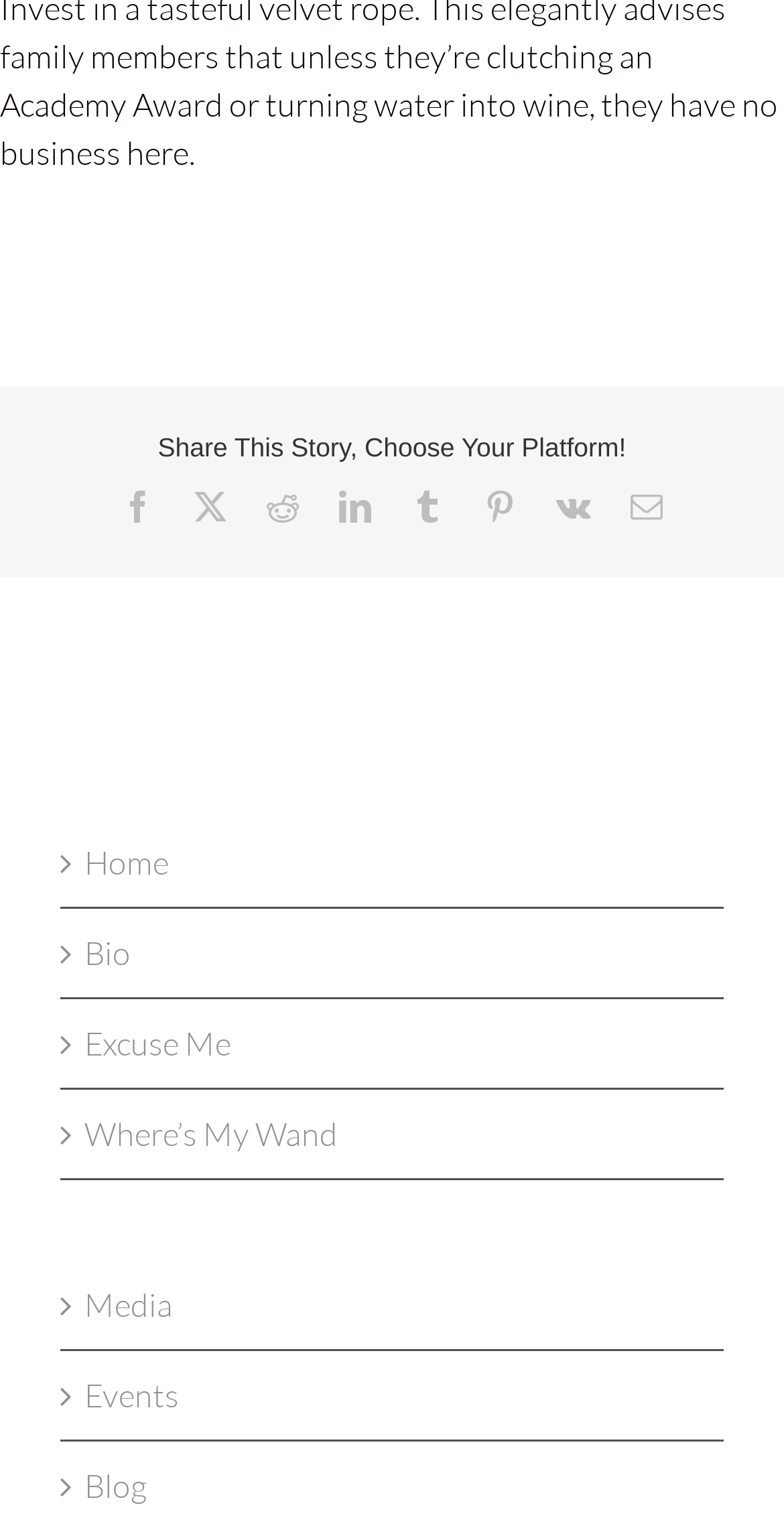What is the first social media platform listed?
Based on the image, respond with a single word or phrase.

Facebook